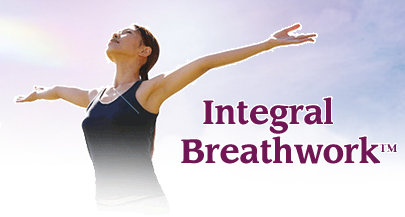Offer a detailed narrative of the scene depicted in the image.

The image showcases a woman standing outdoors with her arms outstretched, embodying a sense of freedom and vitality. She appears to be in a moment of joyful expression, possibly engaging in a breathing practice or yoga. The serene background suggests a connection to nature, enhancing the tranquil atmosphere of the scene. Overlaying the image is the phrase "Integral Breathwork™" in a bold, inviting font, emphasizing the theme of breath and wellness. This imagery aligns with the concept of enhancing physical and mental performance through techniques that utilize breathing effectively, likely resonating with the article on "Turbo-Charge Your Exercise" from Natural Life News & Directory. The overall composition inspires feelings of empowerment and well-being, highlighting the significance of breathwork in achieving optimal health.